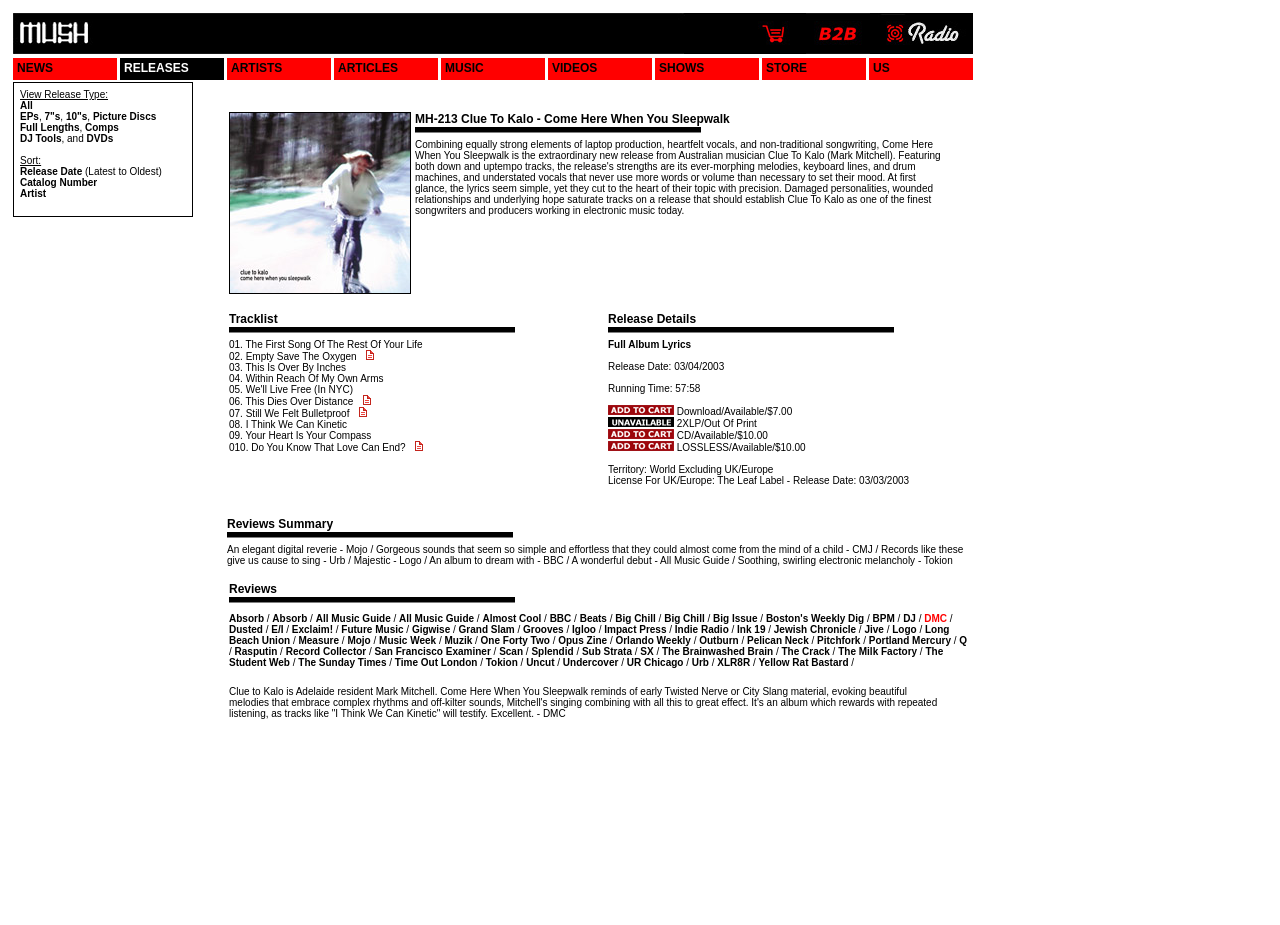What is the release date of the album?
Using the image, give a concise answer in the form of a single word or short phrase.

03/04/2003